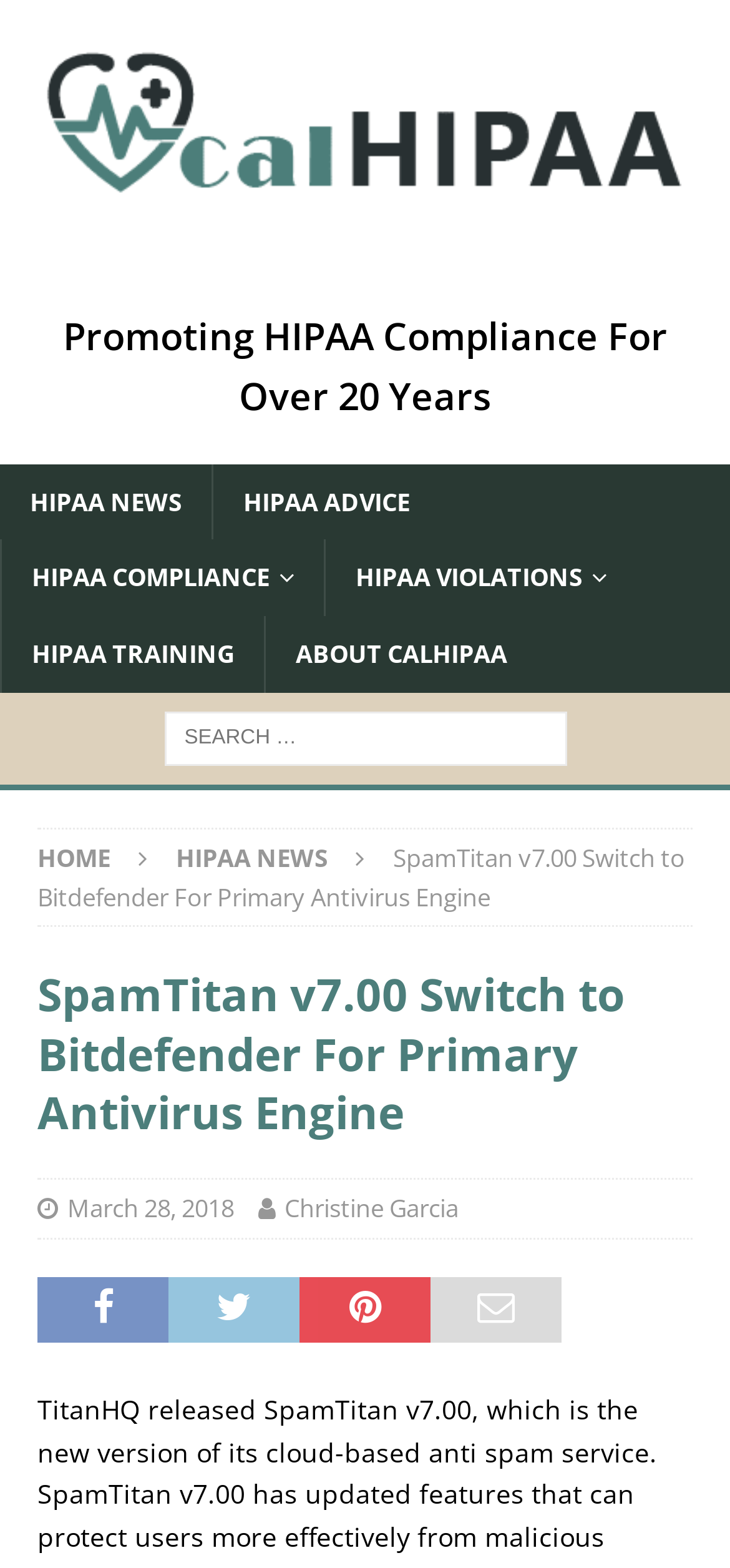Please specify the bounding box coordinates of the clickable region necessary for completing the following instruction: "Search for HIPAA compliance". The coordinates must consist of four float numbers between 0 and 1, i.e., [left, top, right, bottom].

[0.224, 0.454, 0.776, 0.488]